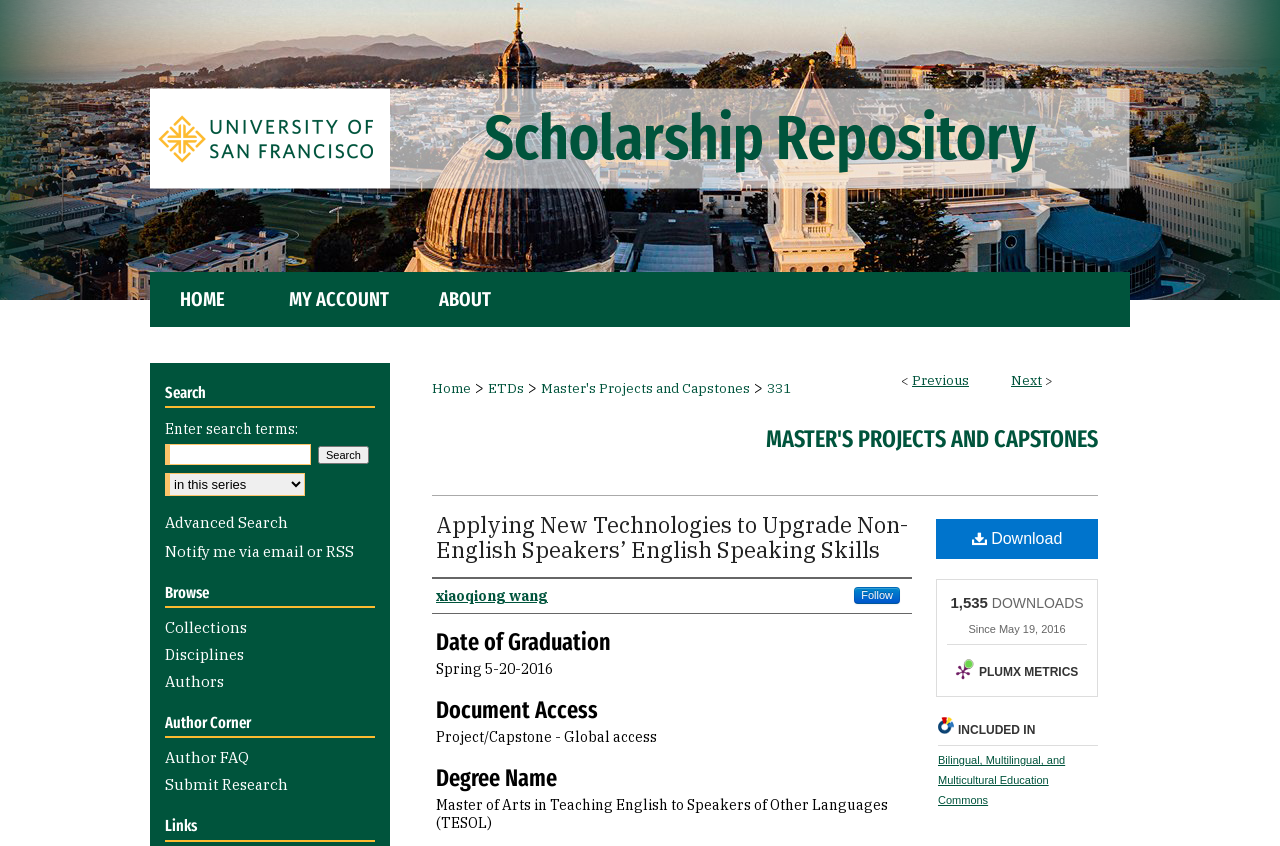Find the bounding box coordinates for the element that must be clicked to complete the instruction: "Leave a comment". The coordinates should be four float numbers between 0 and 1, indicated as [left, top, right, bottom].

None